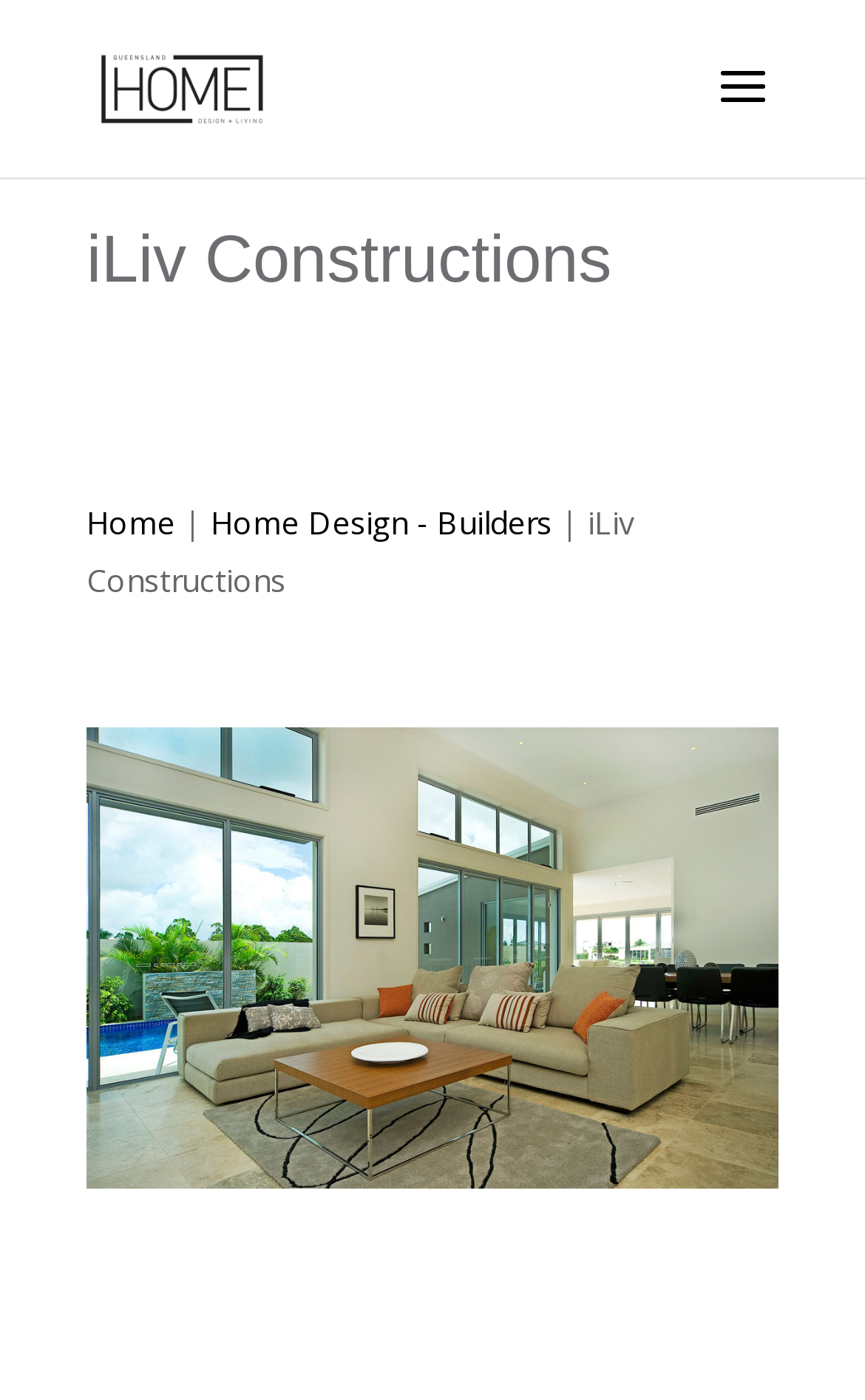Use a single word or phrase to answer the question: What is the name of the business?

iLiv Constructions